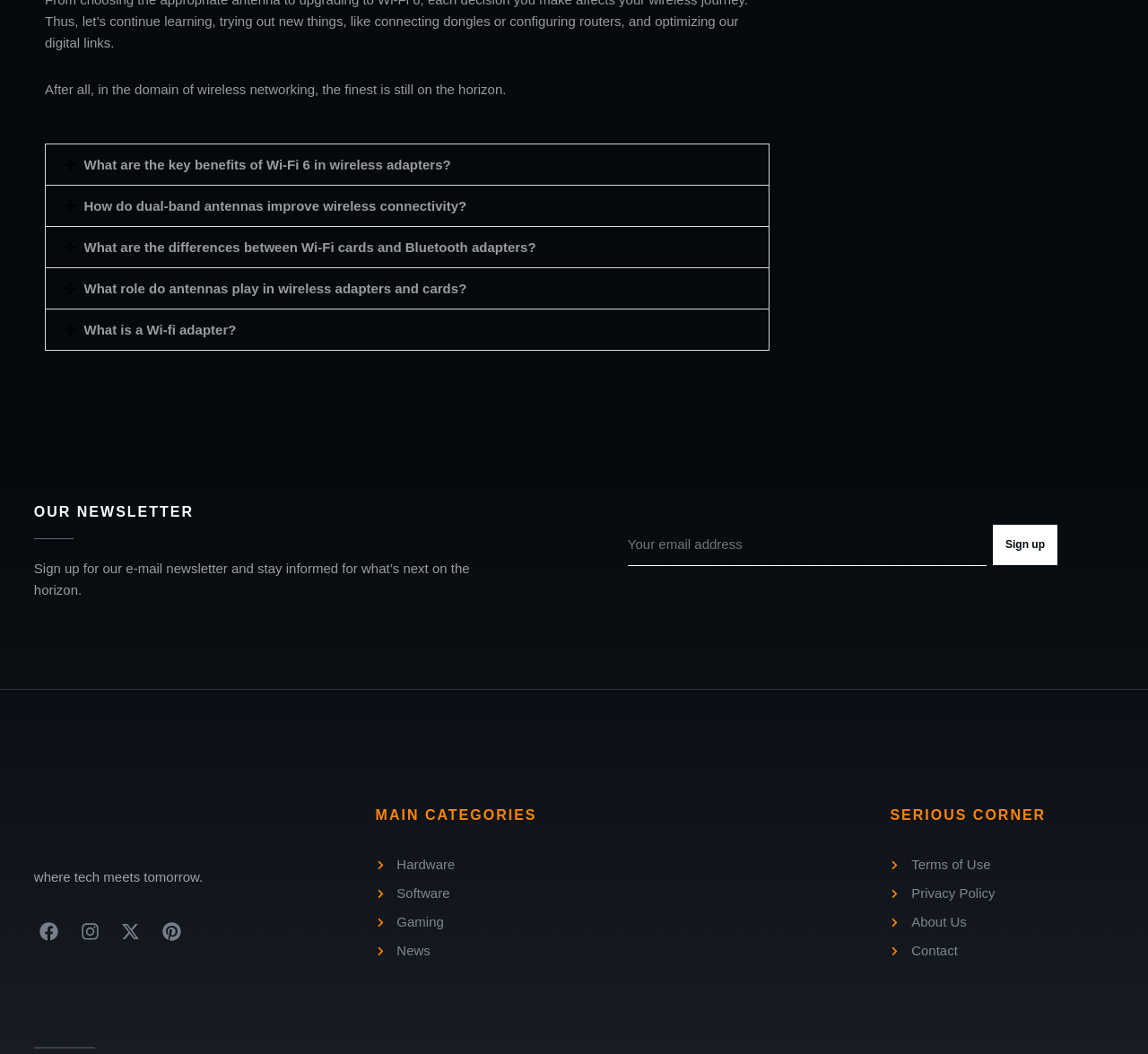What is the purpose of the newsletter section?
Please provide a comprehensive answer based on the details in the screenshot.

The newsletter section has a heading 'OUR NEWSLETTER' and a static text 'Sign up for our e-mail newsletter and stay informed for what’s next on the horizon.' This indicates that the purpose of the newsletter section is to allow users to sign up and stay informed about the latest news or updates.